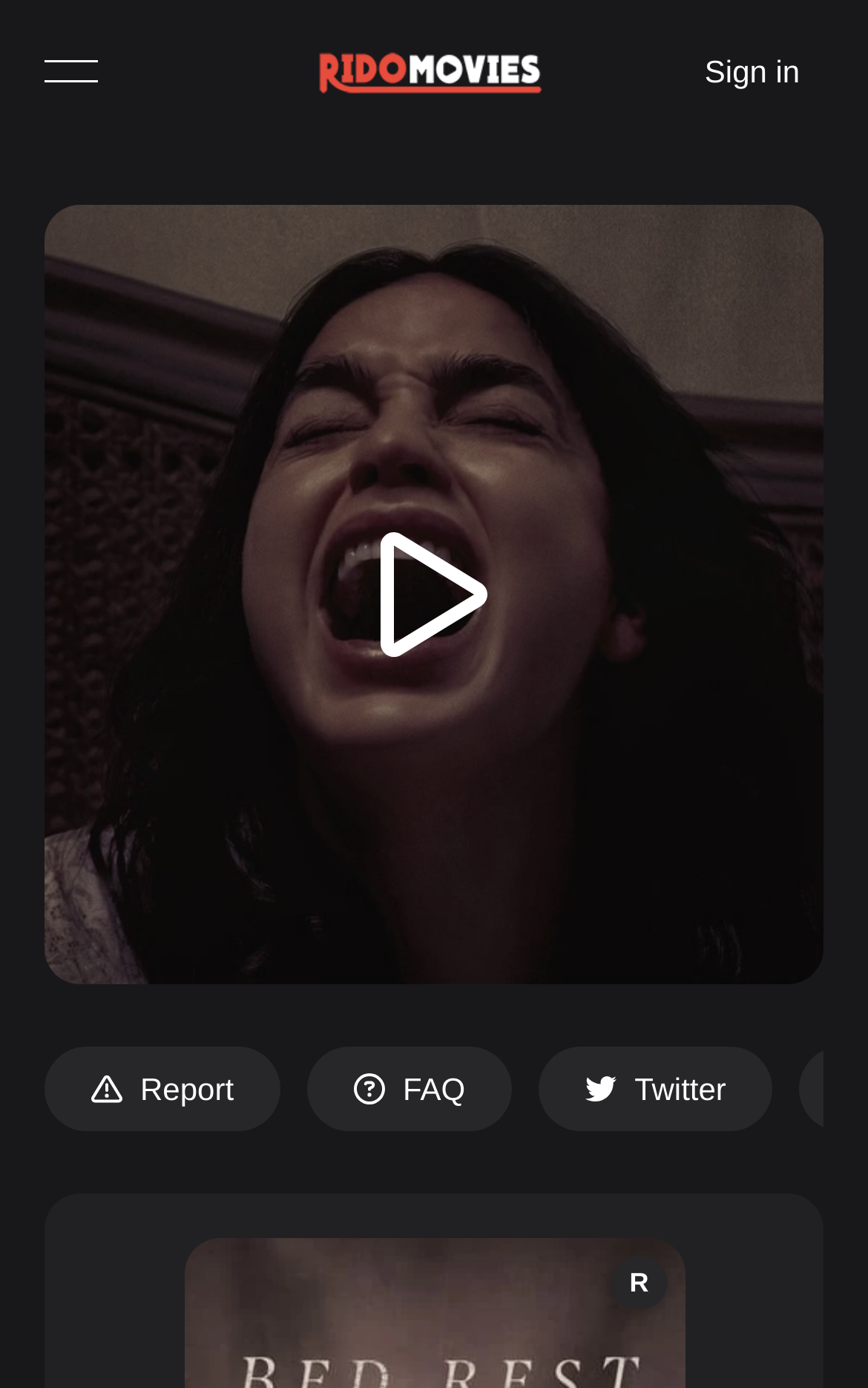Please provide a brief answer to the following inquiry using a single word or phrase:
What is the purpose of the button at the top right corner?

Sign in